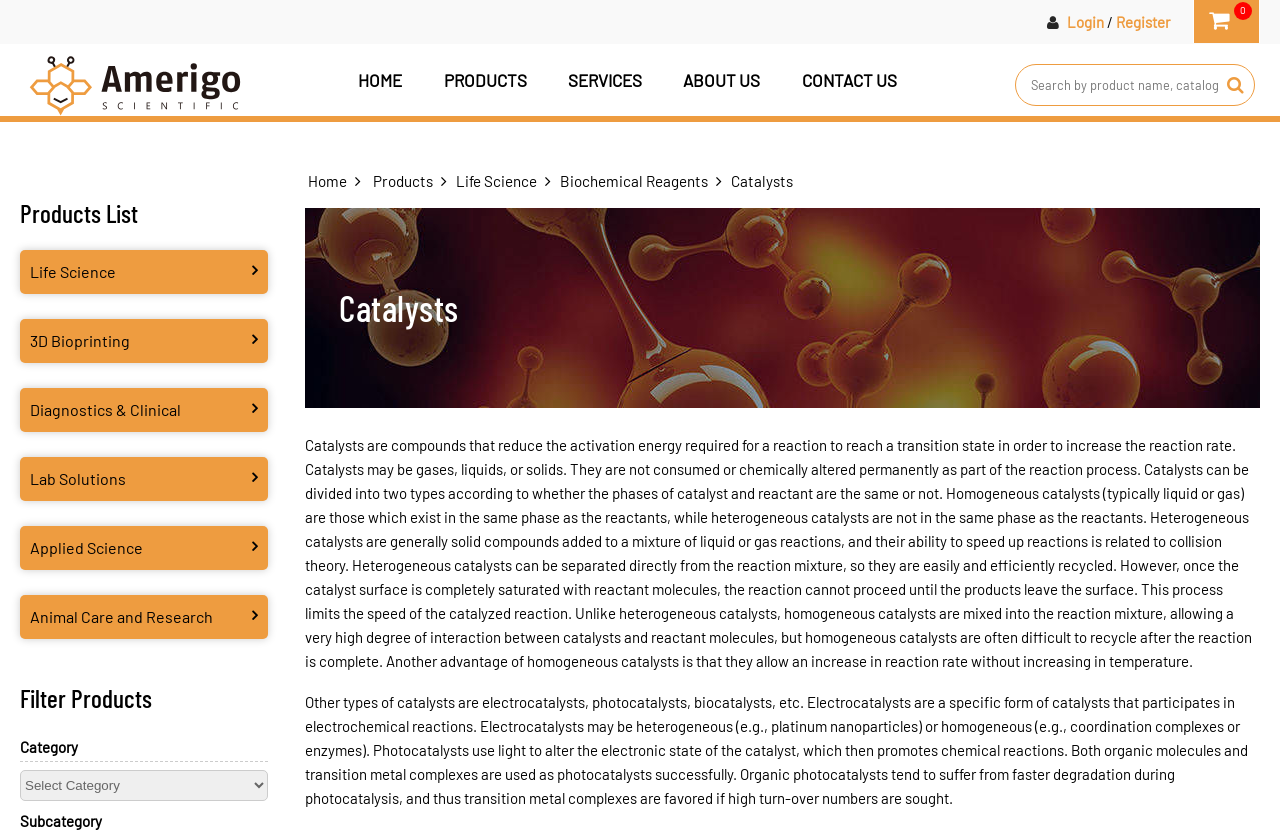Determine the bounding box coordinates of the UI element described by: "Resources".

None